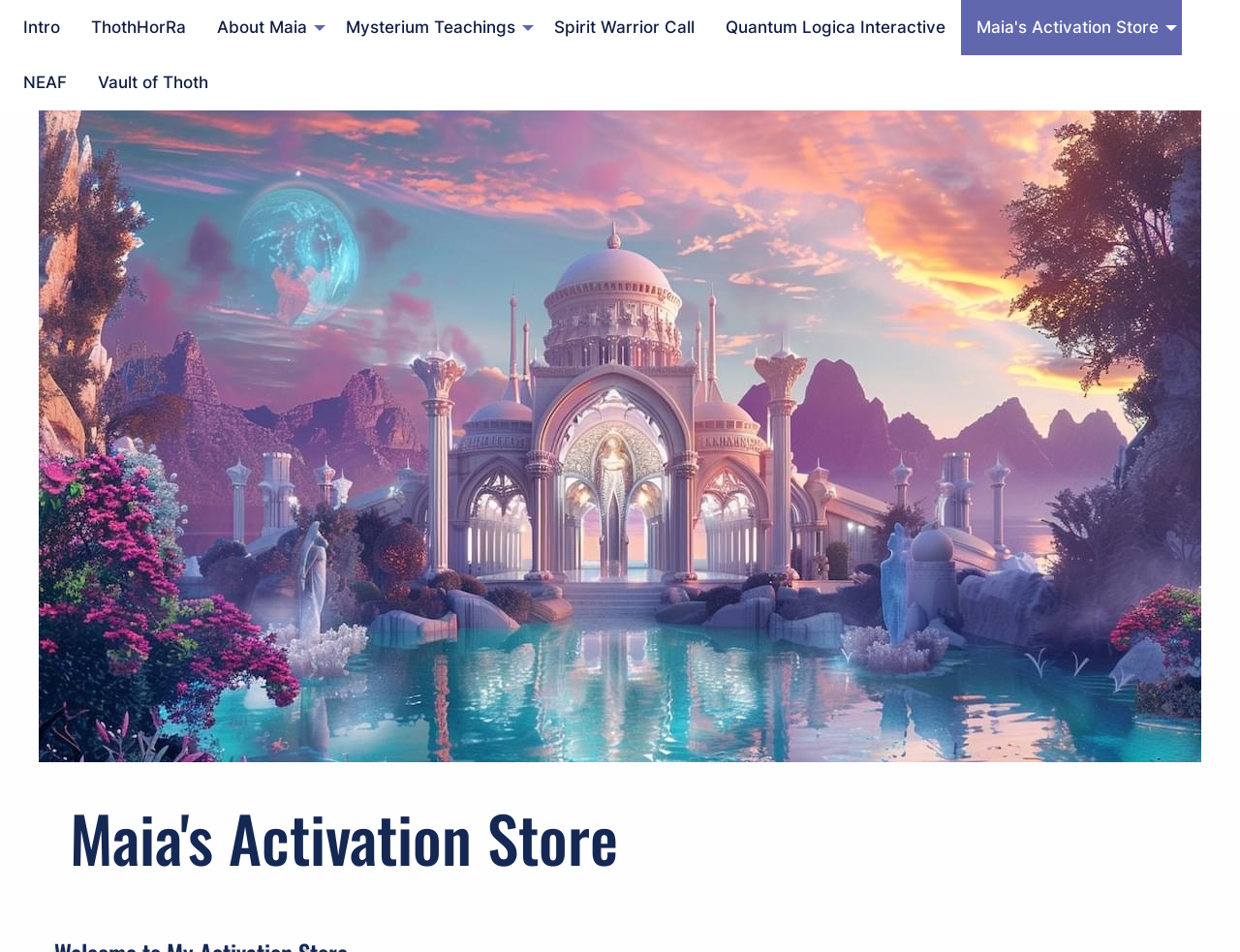Determine the bounding box coordinates of the clickable area required to perform the following instruction: "Access Maia's Activation Store". The coordinates should be represented as four float numbers between 0 and 1: [left, top, right, bottom].

[0.775, 0.0, 0.953, 0.058]